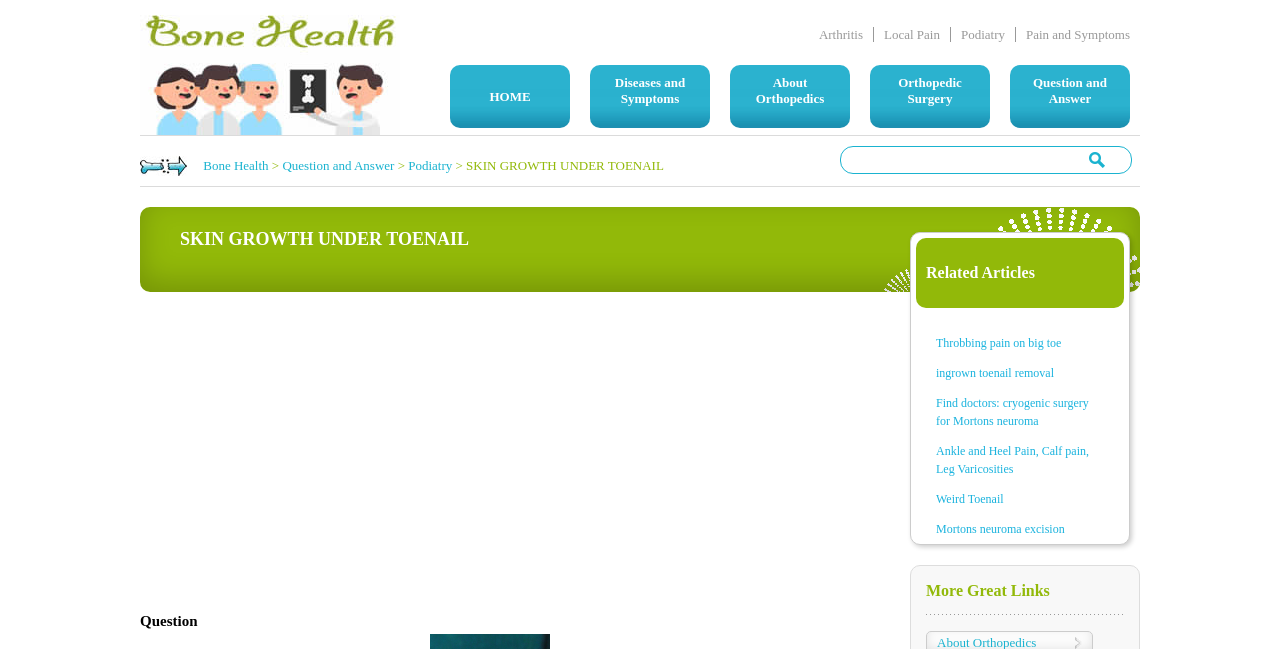Pinpoint the bounding box coordinates of the element that must be clicked to accomplish the following instruction: "Click on the 'Arthritis' link". The coordinates should be in the format of four float numbers between 0 and 1, i.e., [left, top, right, bottom].

[0.632, 0.042, 0.682, 0.065]